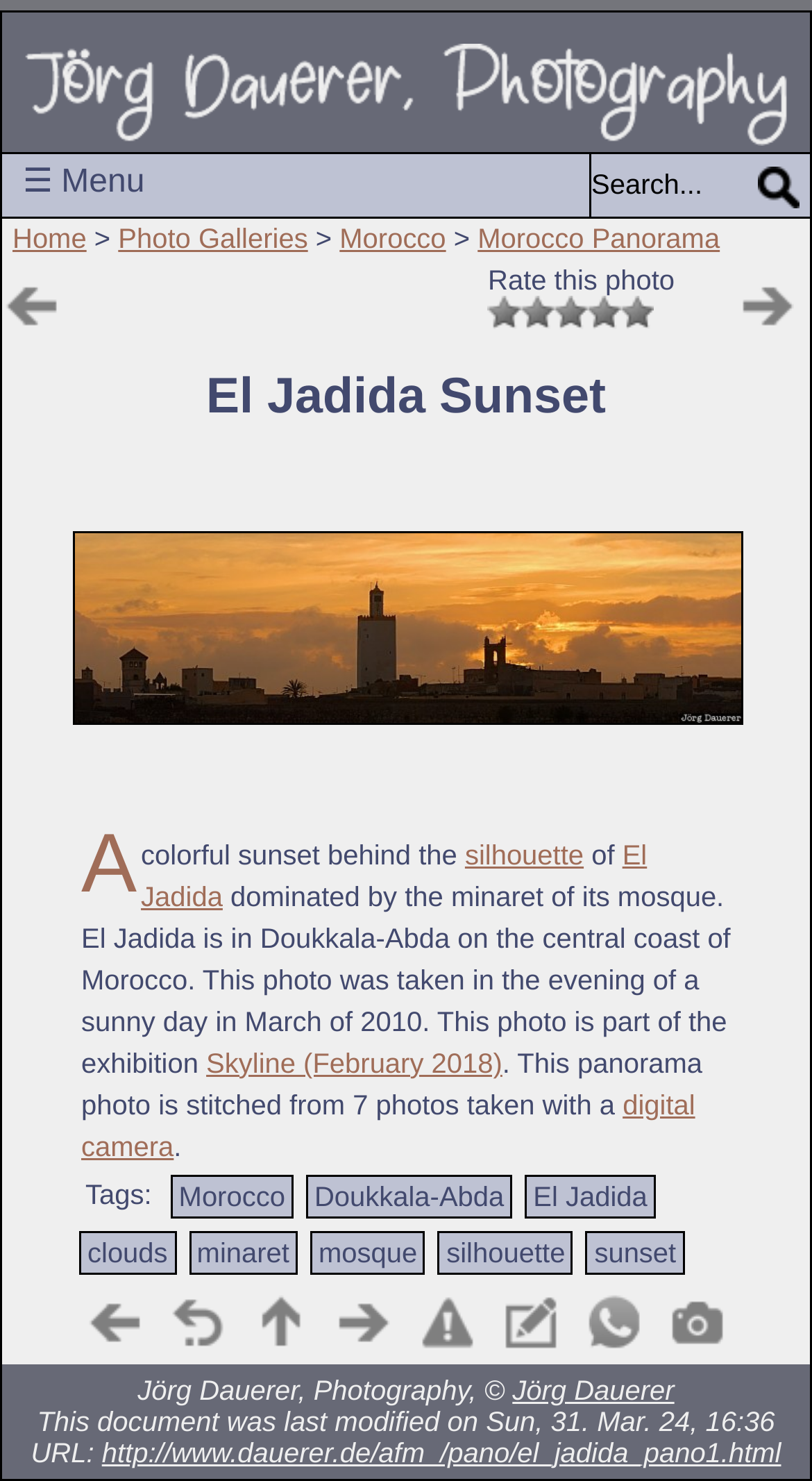Locate the bounding box coordinates of the element you need to click to accomplish the task described by this instruction: "Click on the 'News' link".

None